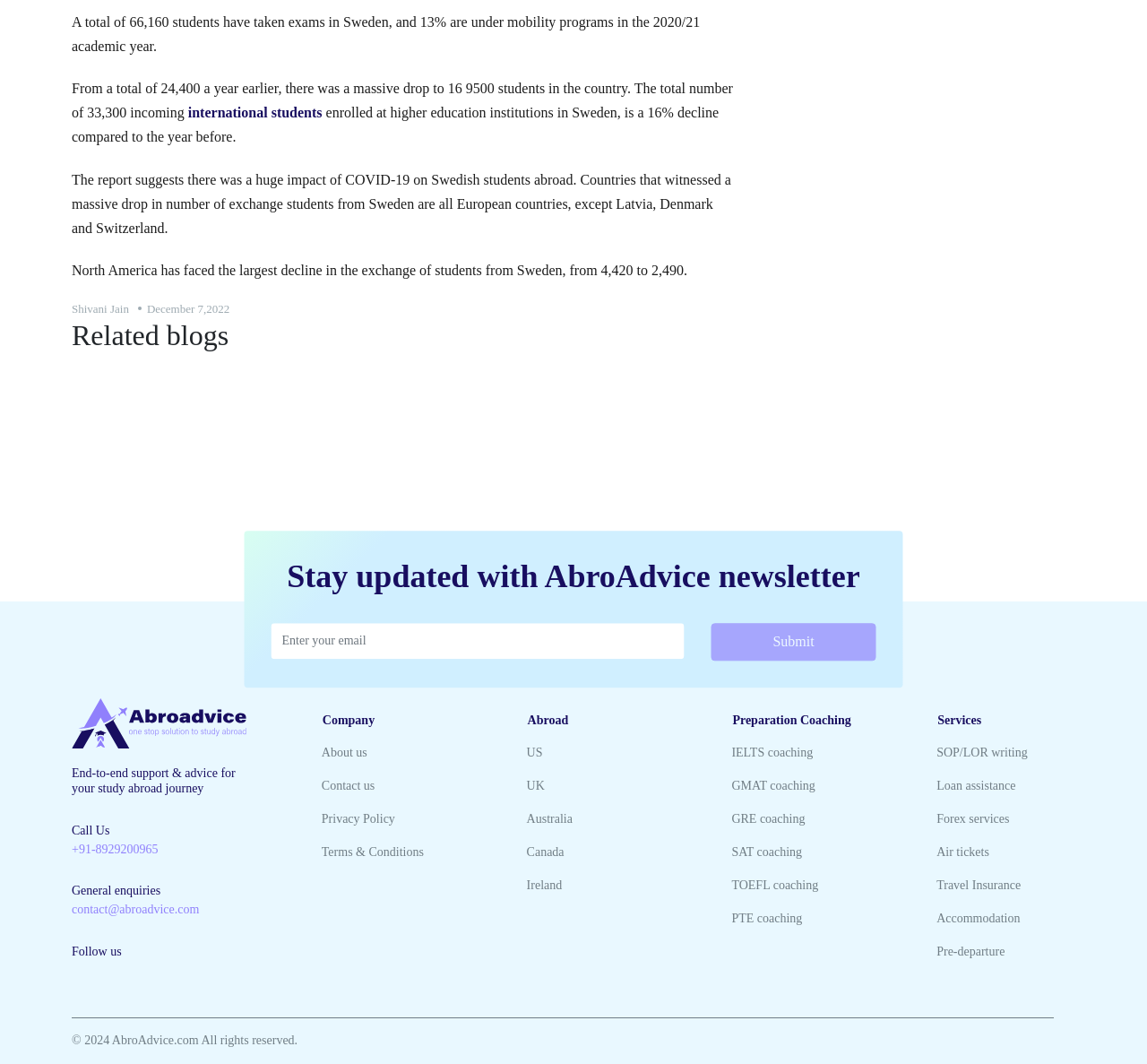What is the name of the company?
By examining the image, provide a one-word or phrase answer.

AbroAdvice